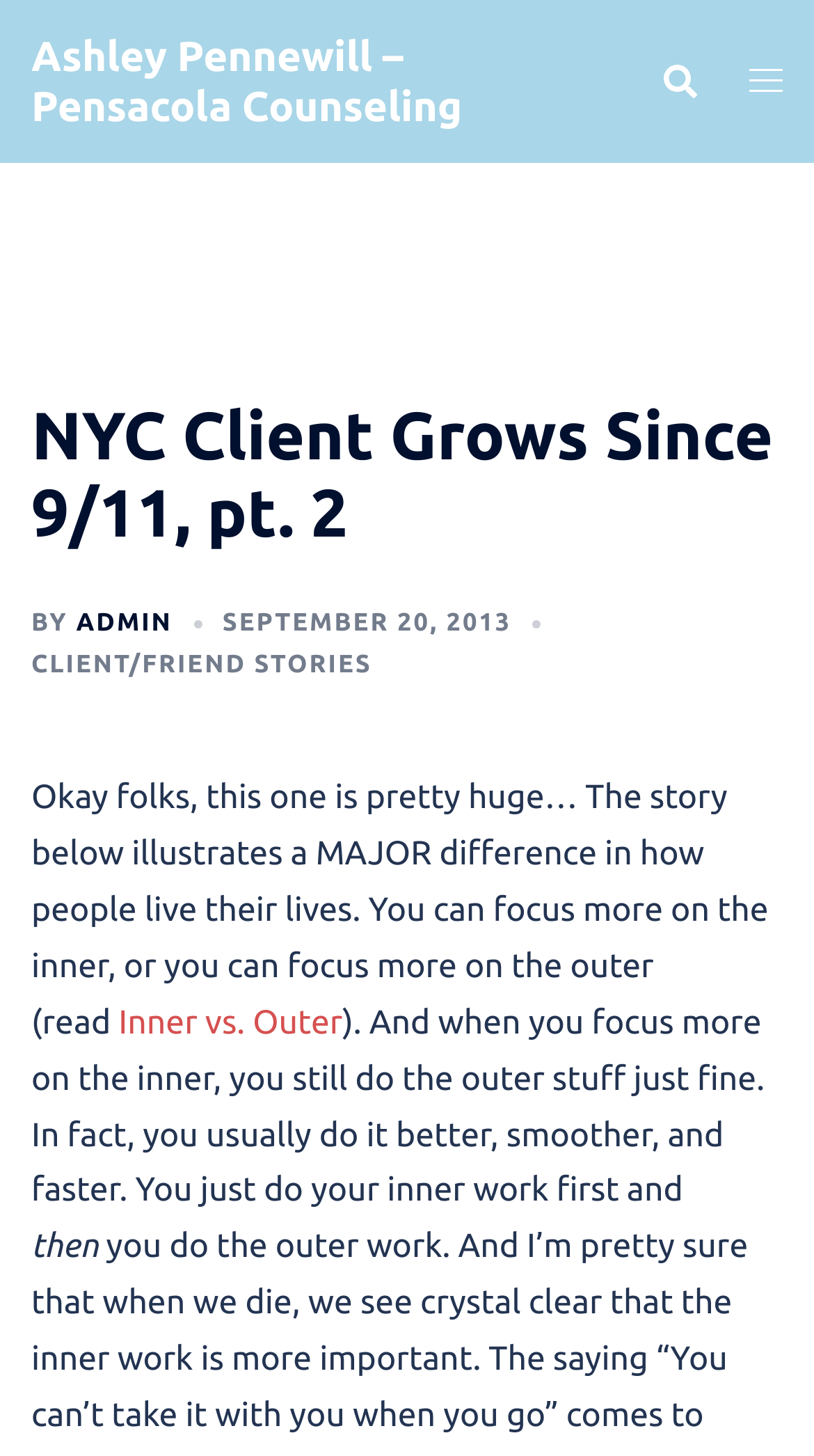Can you find and provide the main heading text of this webpage?

NYC Client Grows Since 9/11, pt. 2